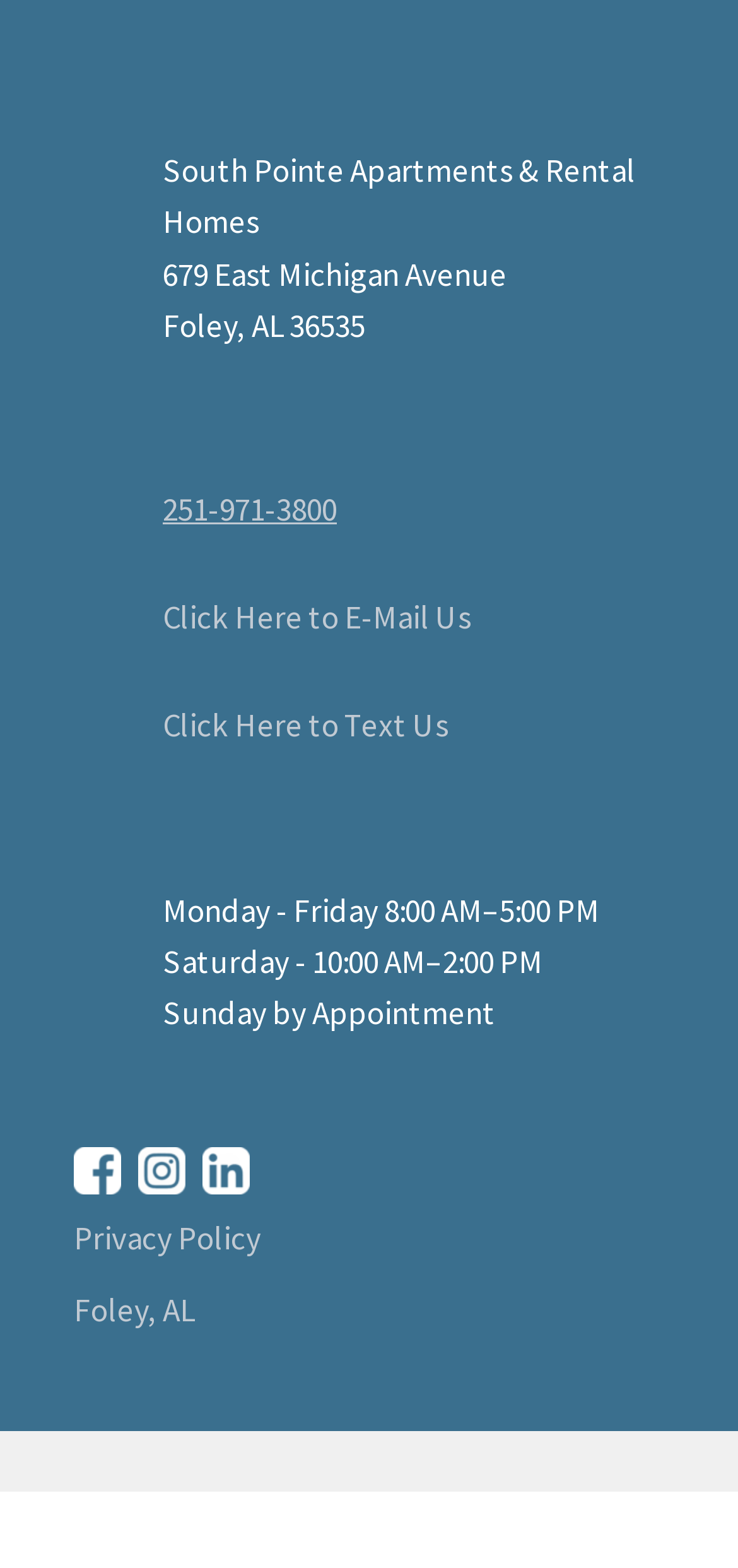Please identify the bounding box coordinates of the element's region that I should click in order to complete the following instruction: "Call 251-971-3800". The bounding box coordinates consist of four float numbers between 0 and 1, i.e., [left, top, right, bottom].

[0.221, 0.311, 0.456, 0.338]